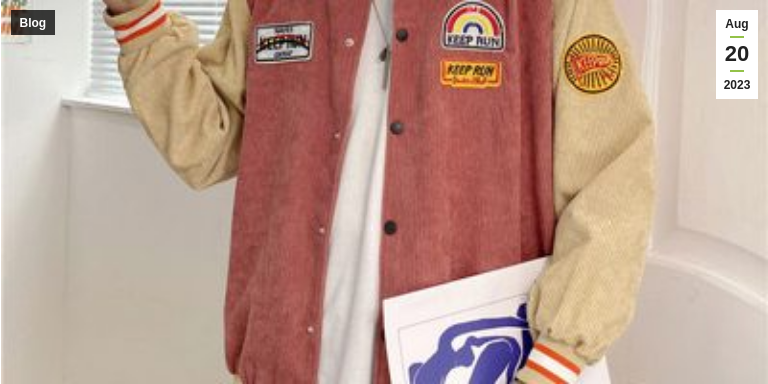Provide a short, one-word or phrase answer to the question below:
What is the purpose of the school jacket besides fashion?

To provide warmth and comfort